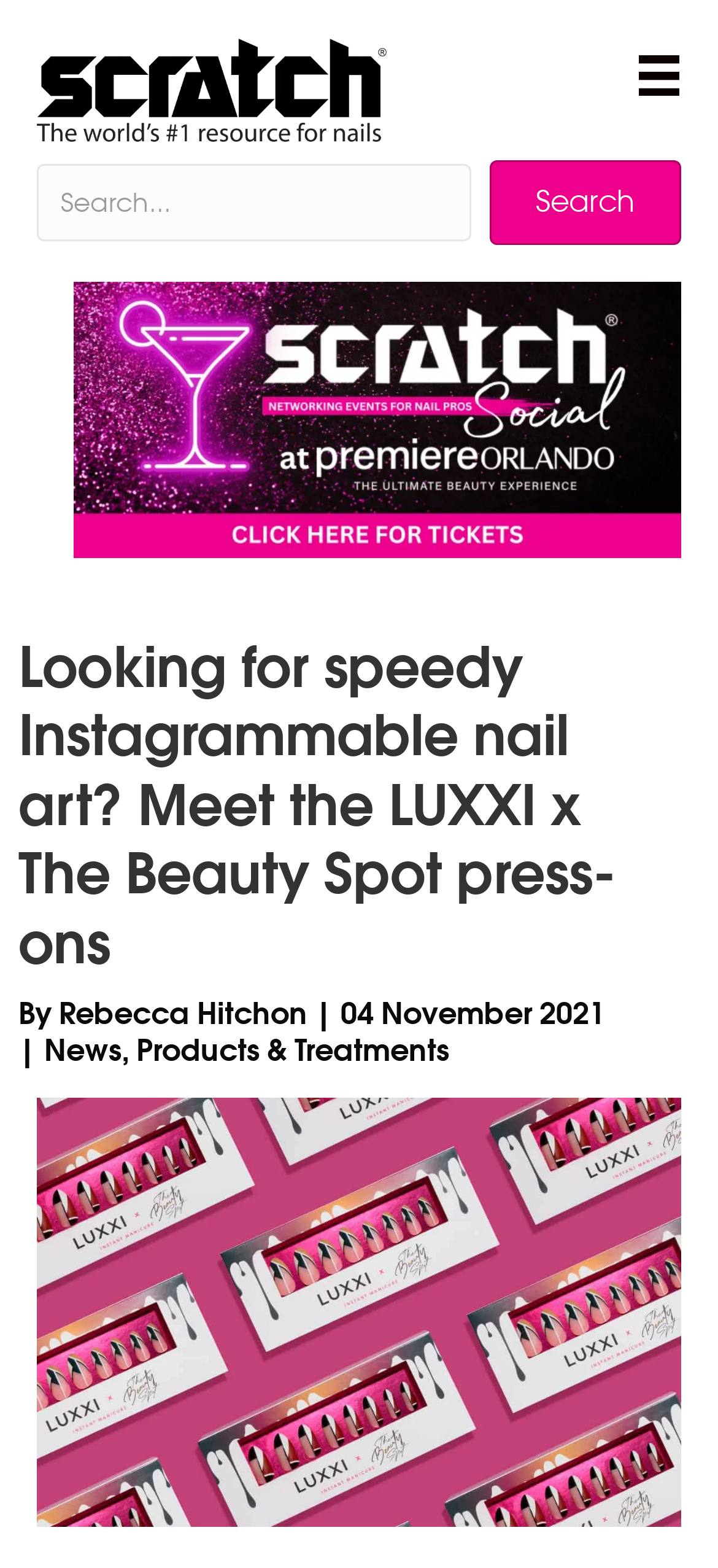What is the purpose of the search form?
Refer to the screenshot and deliver a thorough answer to the question presented.

The search form is located at the top of the webpage, and it allows users to input keywords to search for specific content within the website. This suggests that the purpose of the search form is to facilitate users in finding specific information on the website.